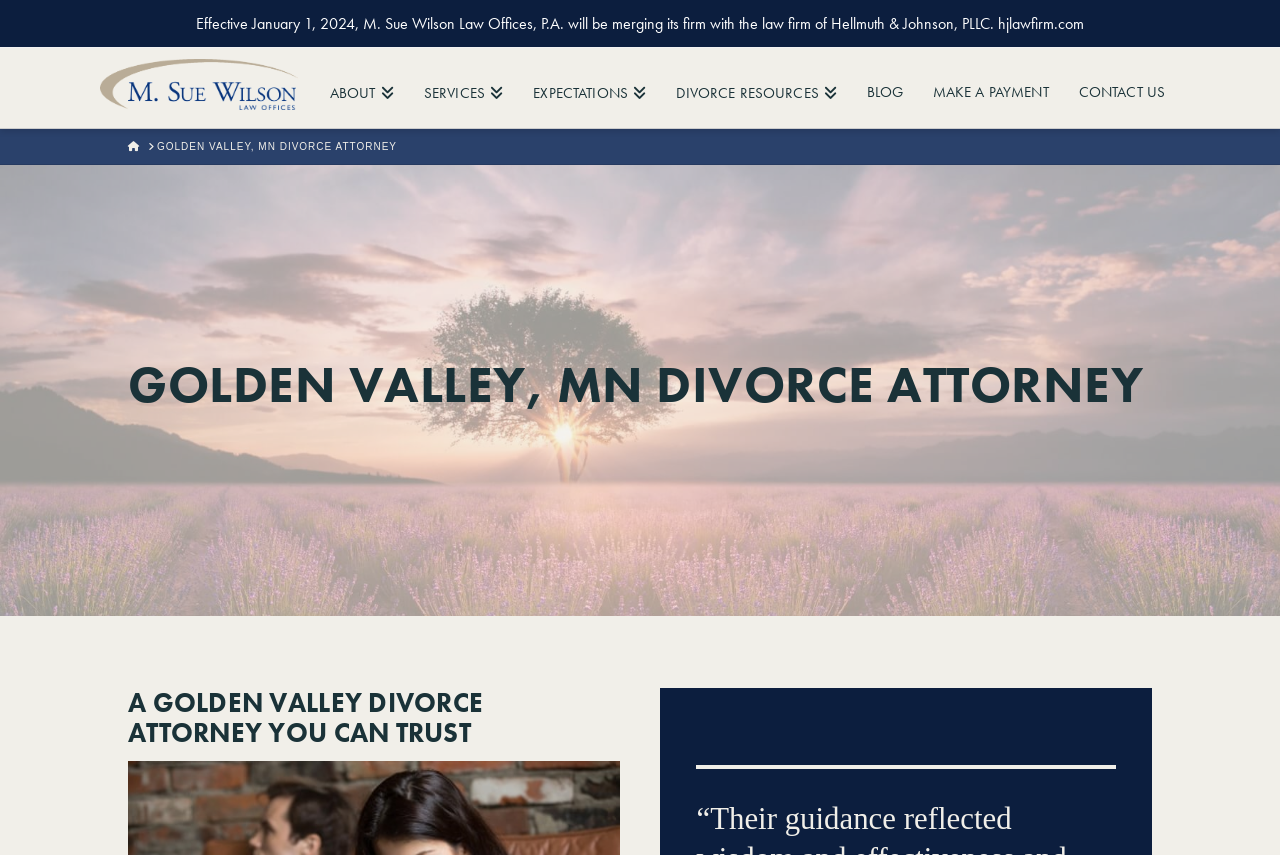Please identify the primary heading of the webpage and give its text content.

GOLDEN VALLEY, MN DIVORCE ATTORNEY